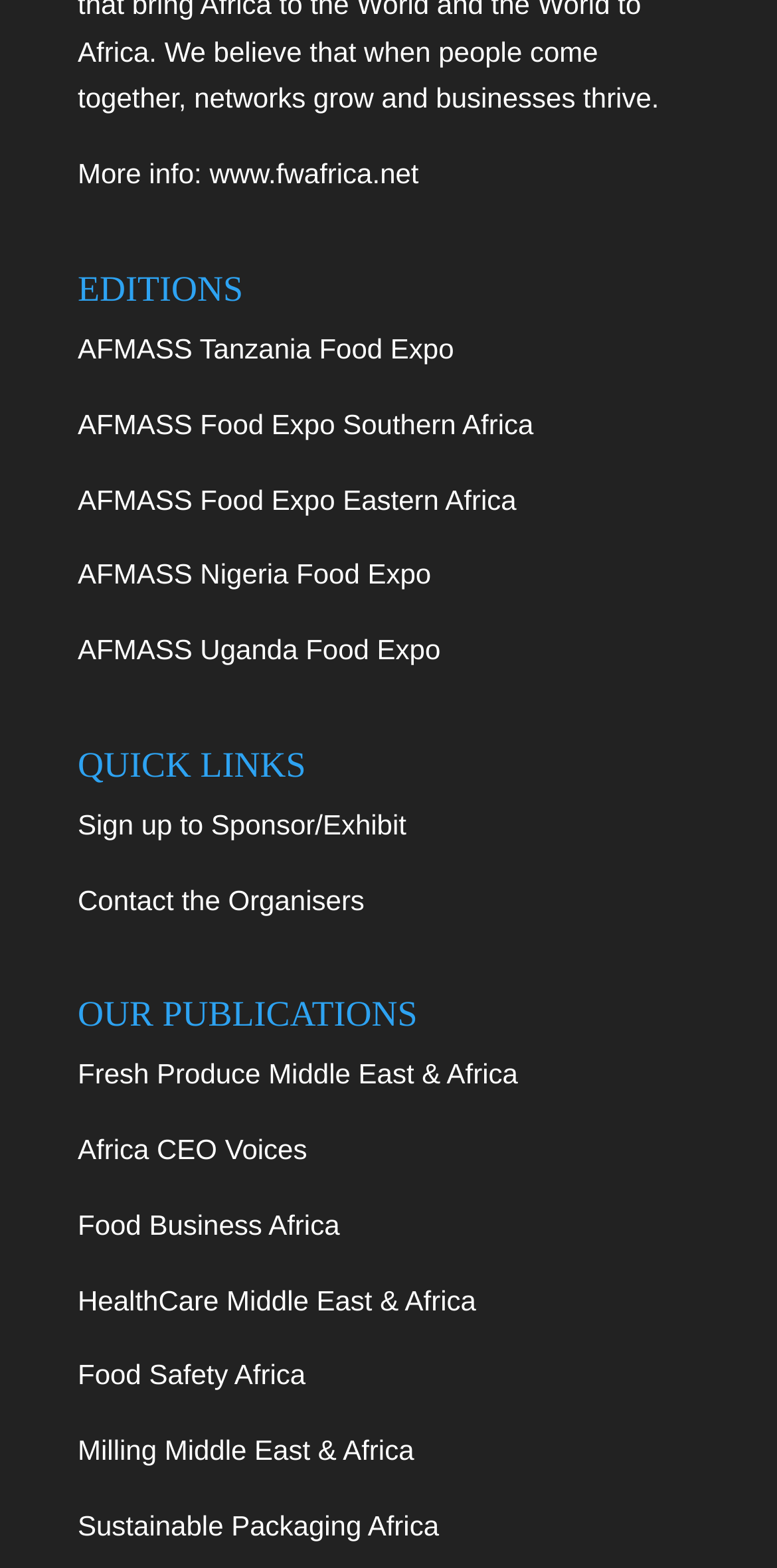Please find the bounding box coordinates of the element that you should click to achieve the following instruction: "Sign up to Sponsor/Exhibit". The coordinates should be presented as four float numbers between 0 and 1: [left, top, right, bottom].

[0.1, 0.515, 0.523, 0.536]